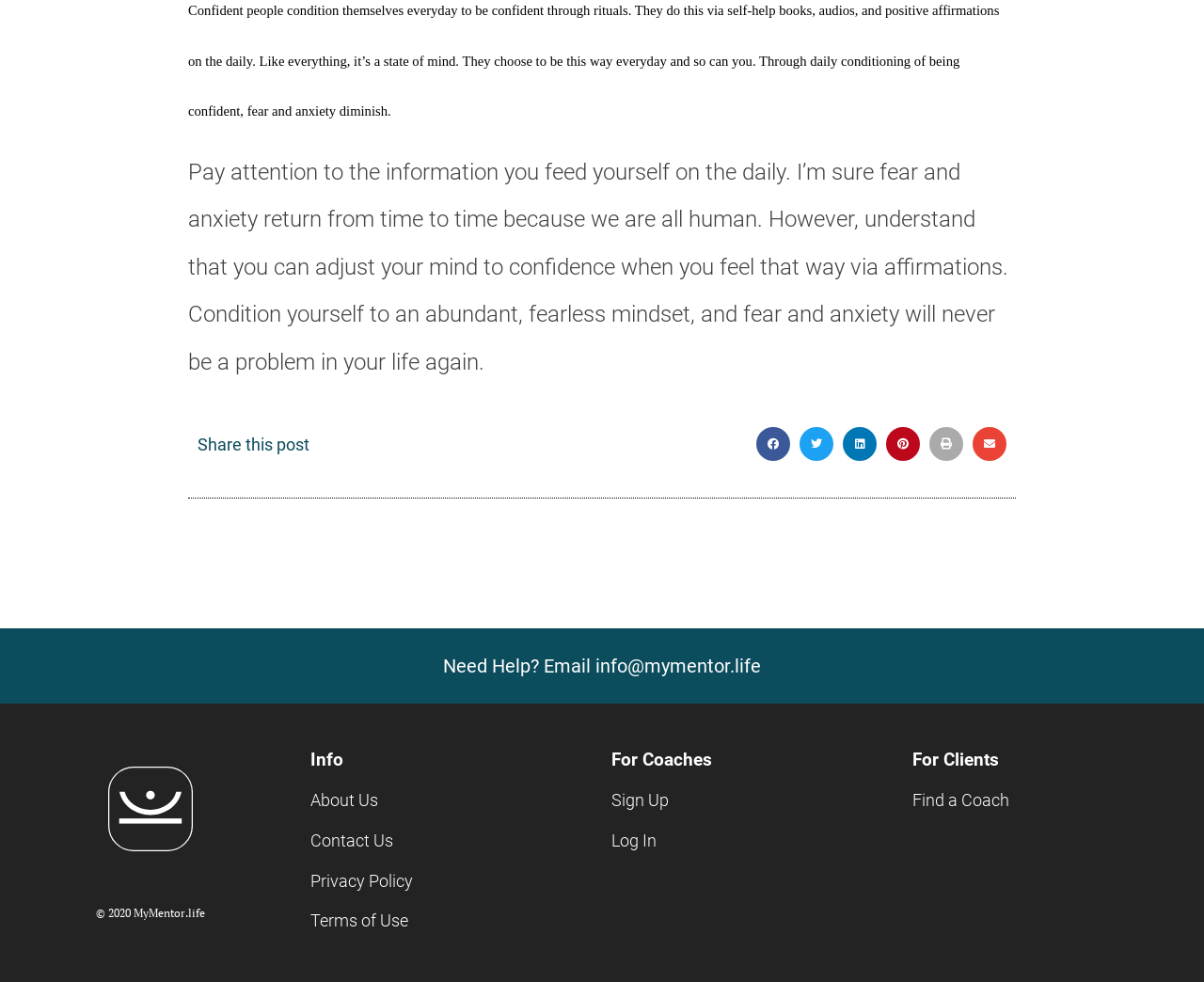Give a concise answer using one word or a phrase to the following question:
What is the email address to contact for help?

info@mymentor.life